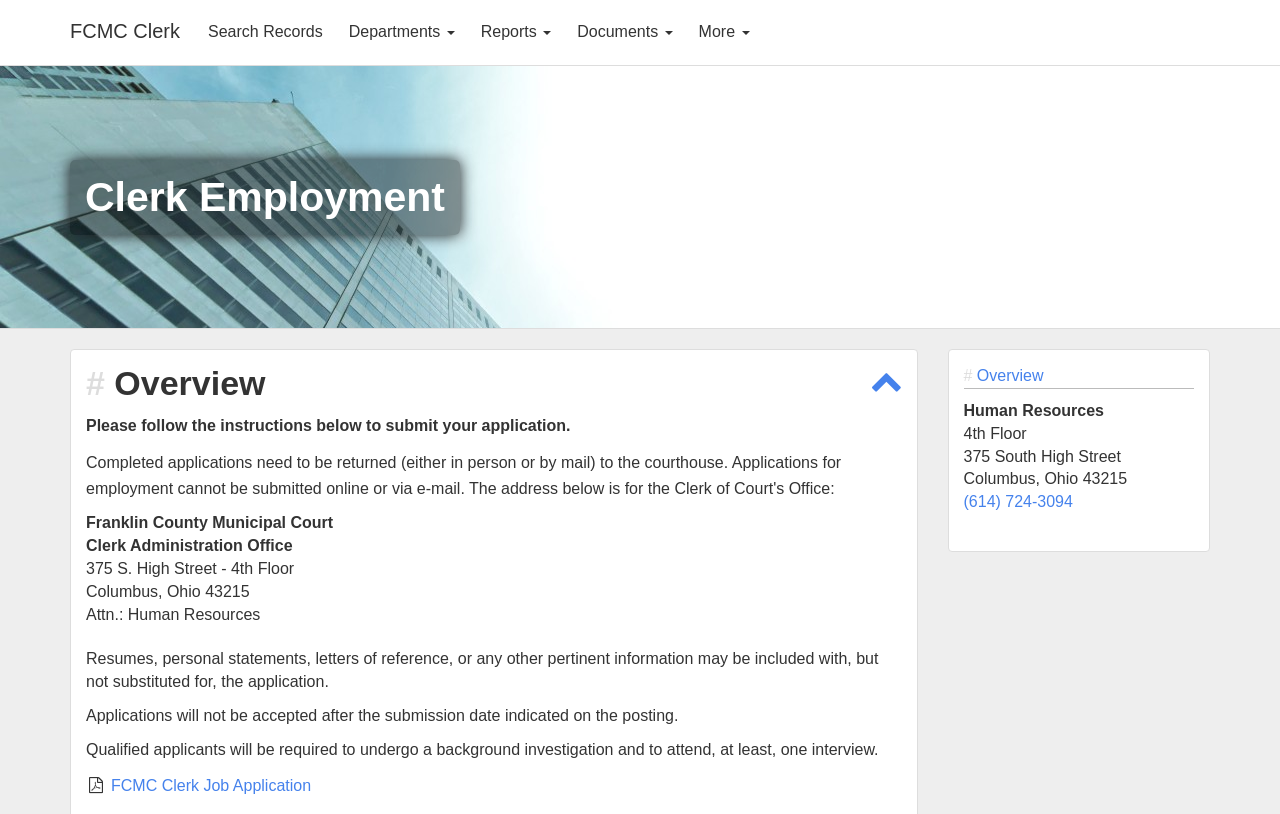Given the element description, predict the bounding box coordinates in the format (top-left x, top-left y, bottom-right x, bottom-right y). Make sure all values are between 0 and 1. Here is the element description: FCMC Clerk Job Application

[0.087, 0.954, 0.243, 0.975]